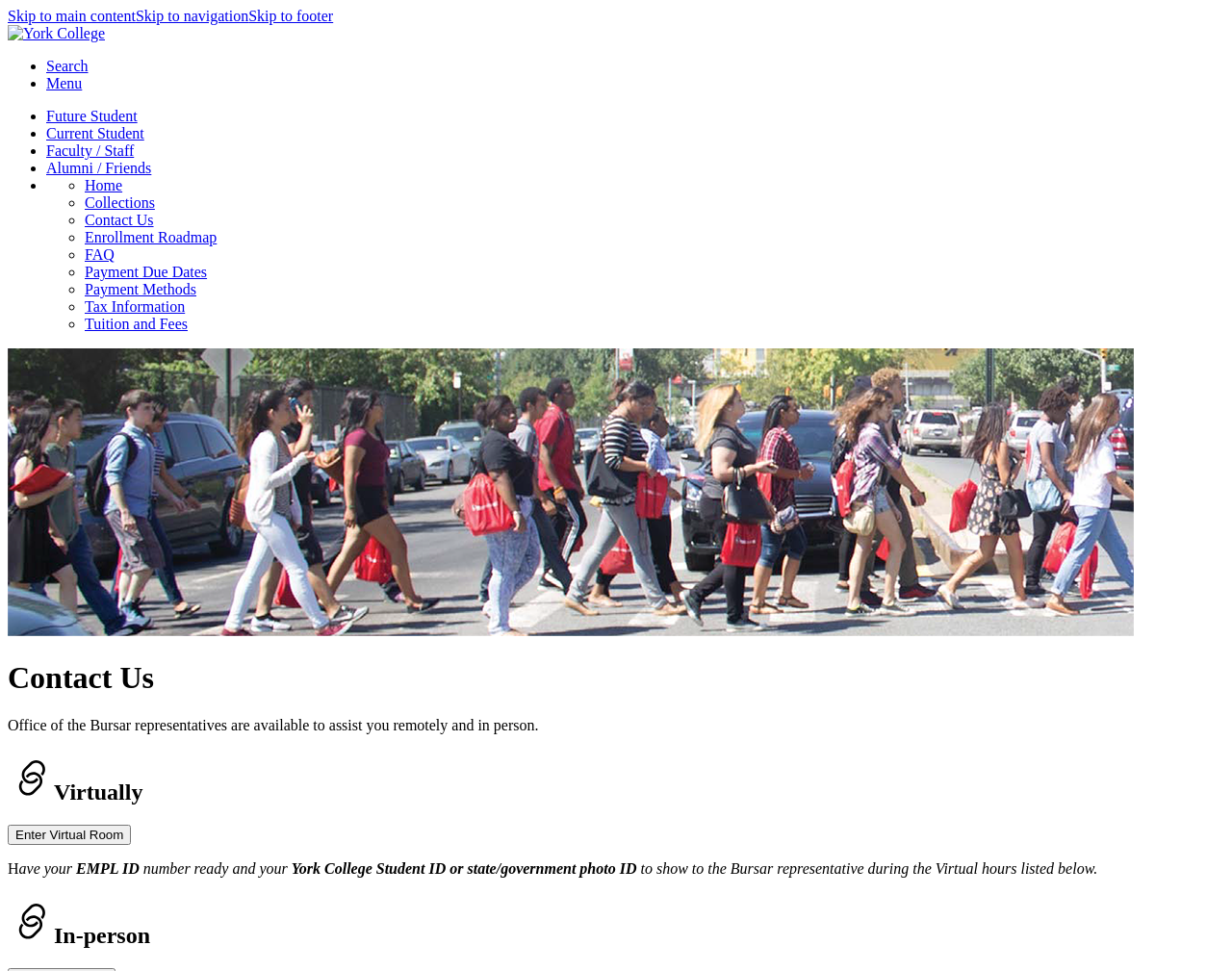Please provide the bounding box coordinates for the element that needs to be clicked to perform the instruction: "Enter the Virtual Room". The coordinates must consist of four float numbers between 0 and 1, formatted as [left, top, right, bottom].

[0.006, 0.849, 0.107, 0.87]